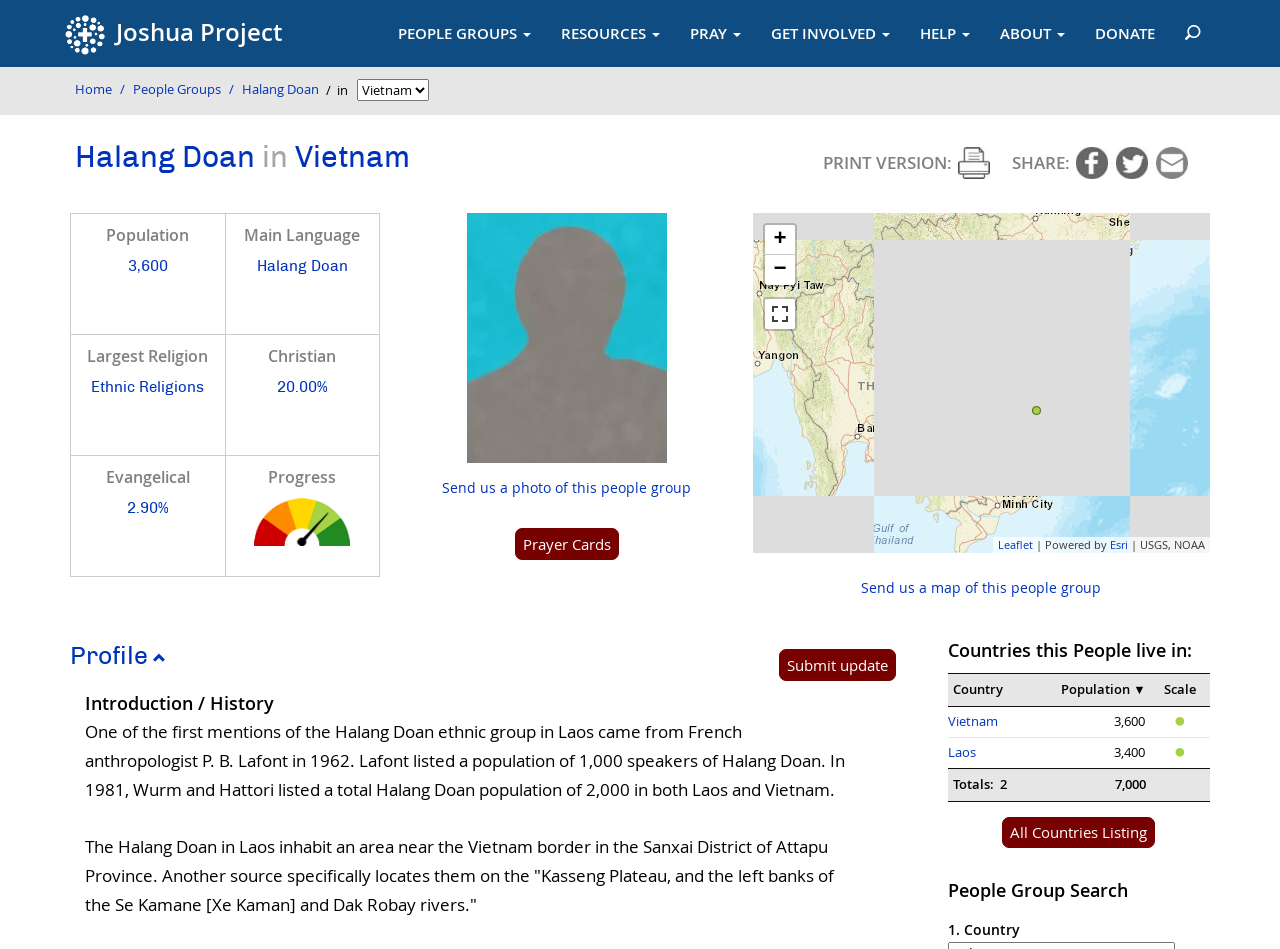What is the main language spoken by the Halang Doan people?
Using the visual information, respond with a single word or phrase.

Halang Doan